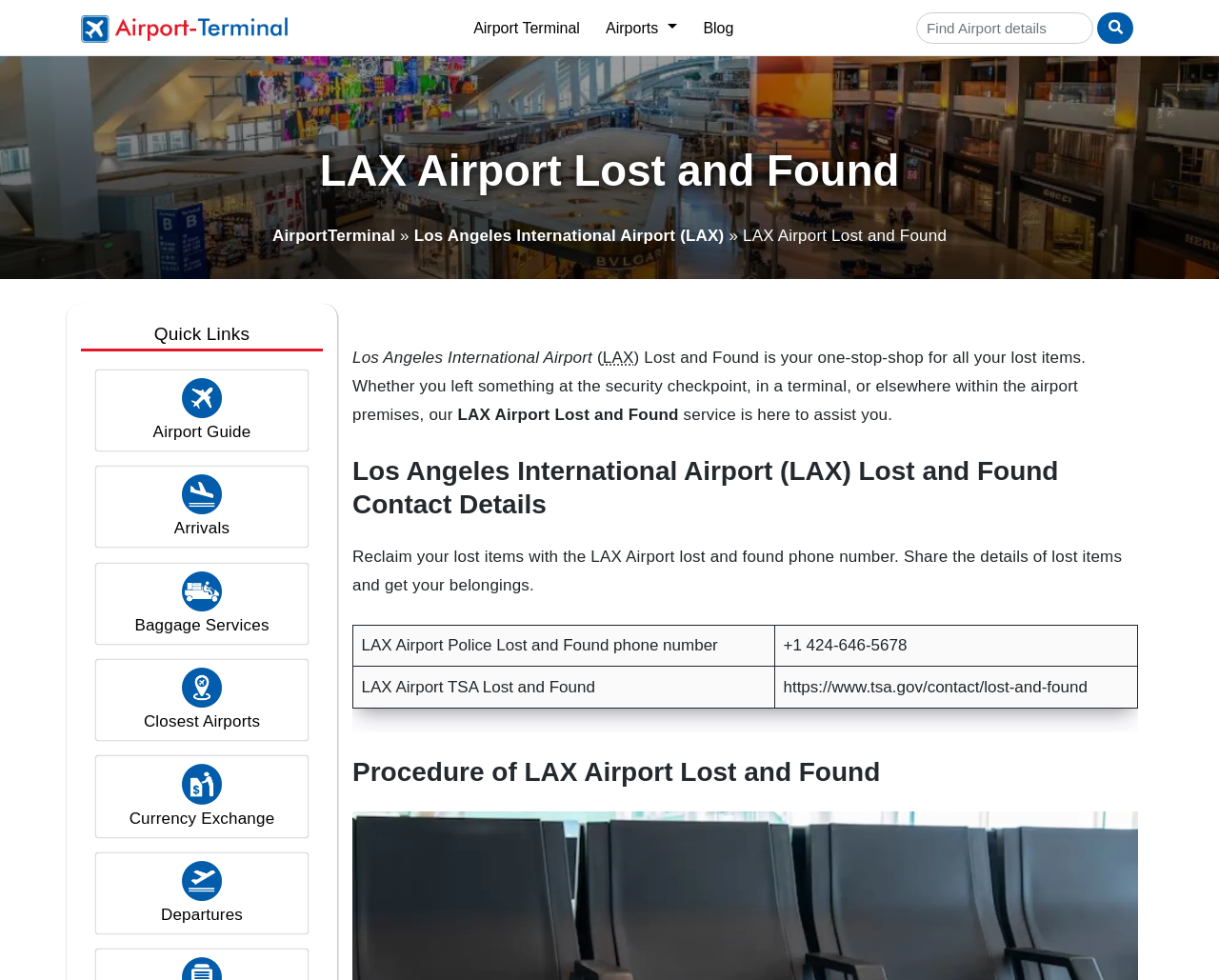Please identify and generate the text content of the webpage's main heading.

LAX Airport Lost and Found